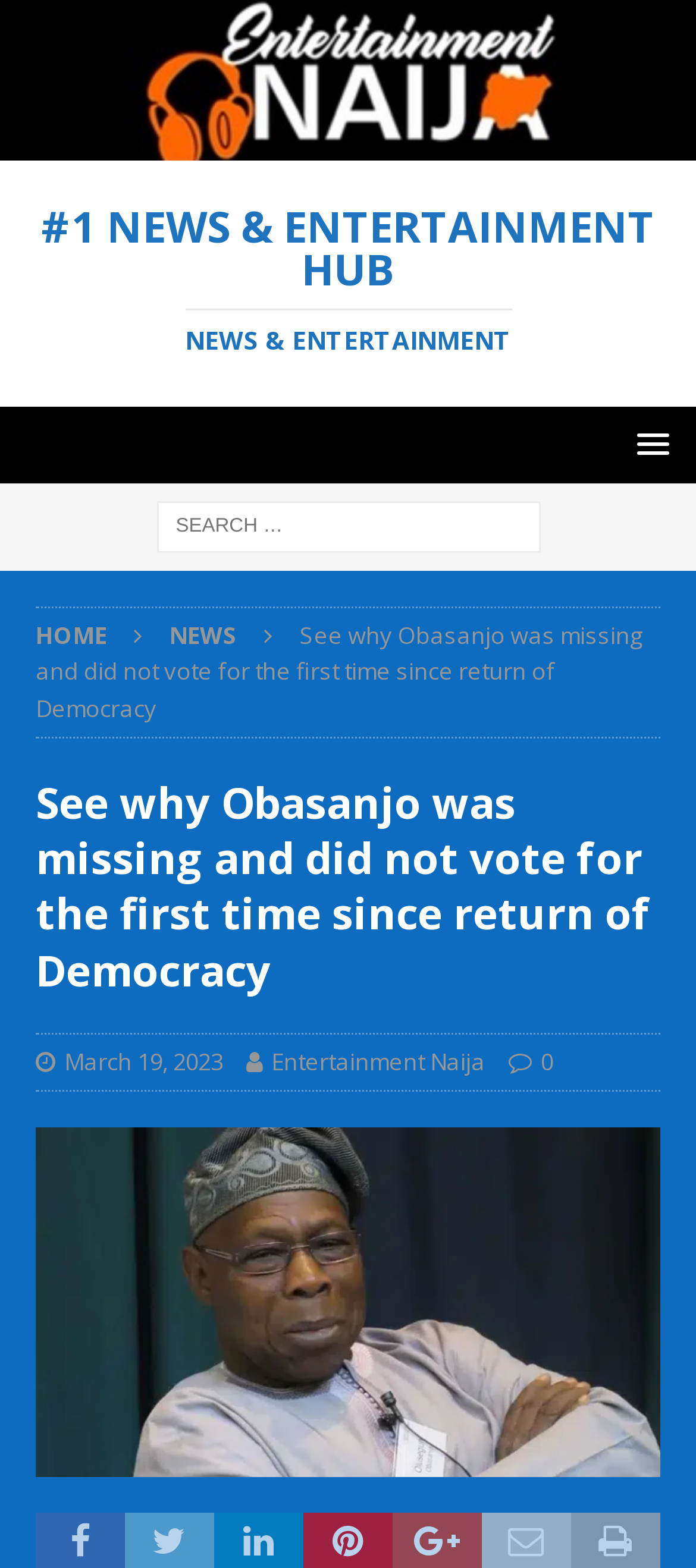How many comments are there on the article?
Please ensure your answer to the question is detailed and covers all necessary aspects.

I found the answer by looking at the link '0' located below the article title, which indicates the number of comments on the article.